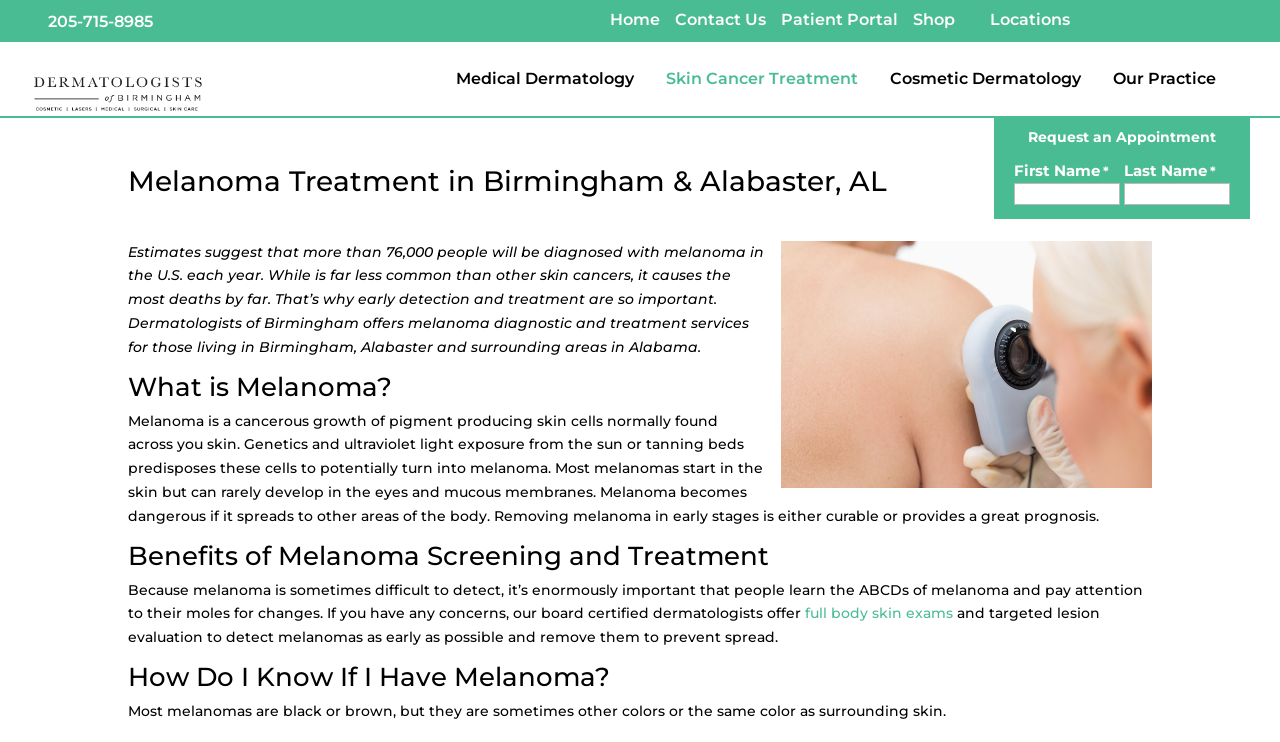Pinpoint the bounding box coordinates of the element you need to click to execute the following instruction: "Click the 'Submit' button". The bounding box should be represented by four float numbers between 0 and 1, in the format [left, top, right, bottom].

[0.792, 0.741, 0.961, 0.795]